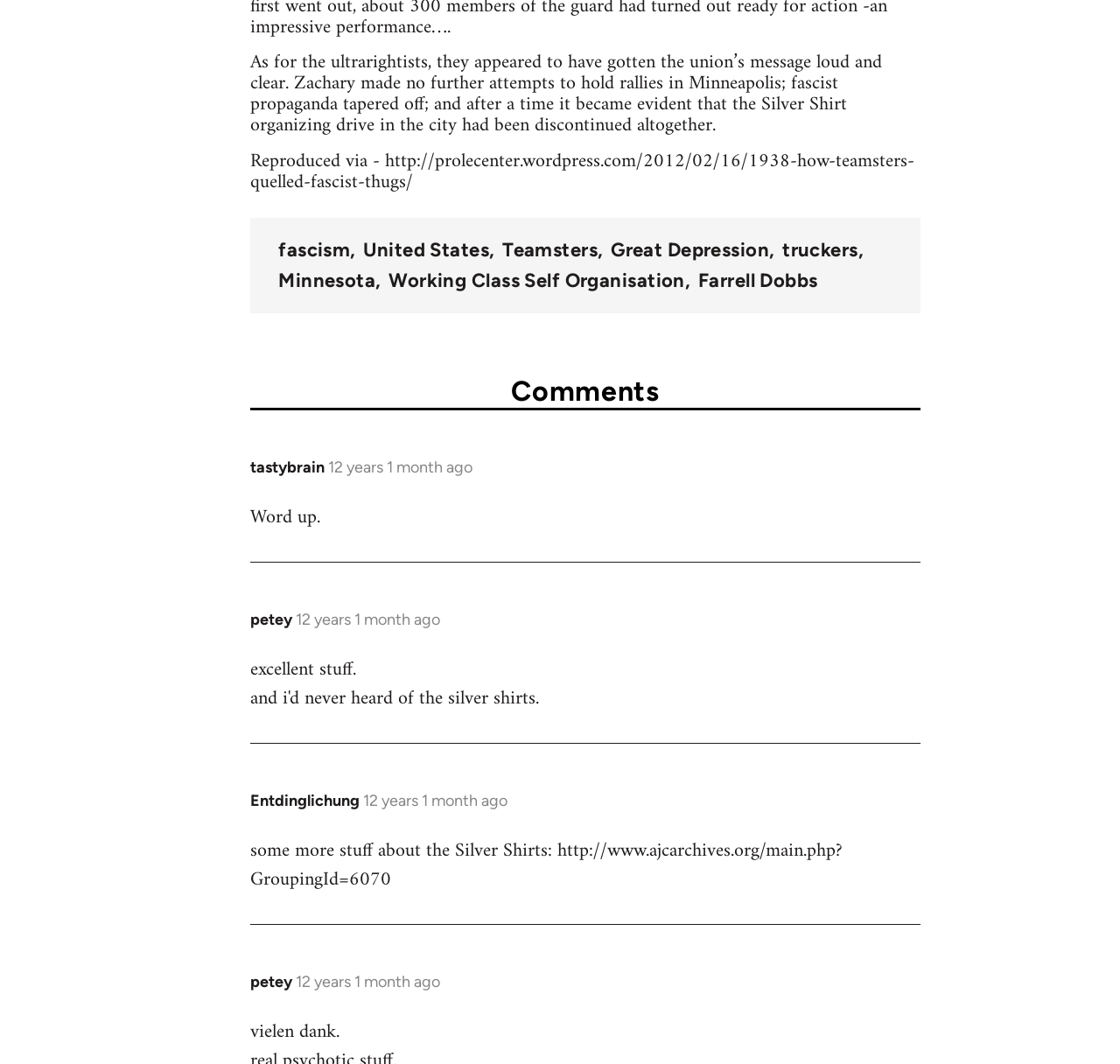Provide the bounding box for the UI element matching this description: "Welcome".

[0.224, 0.5, 0.276, 0.514]